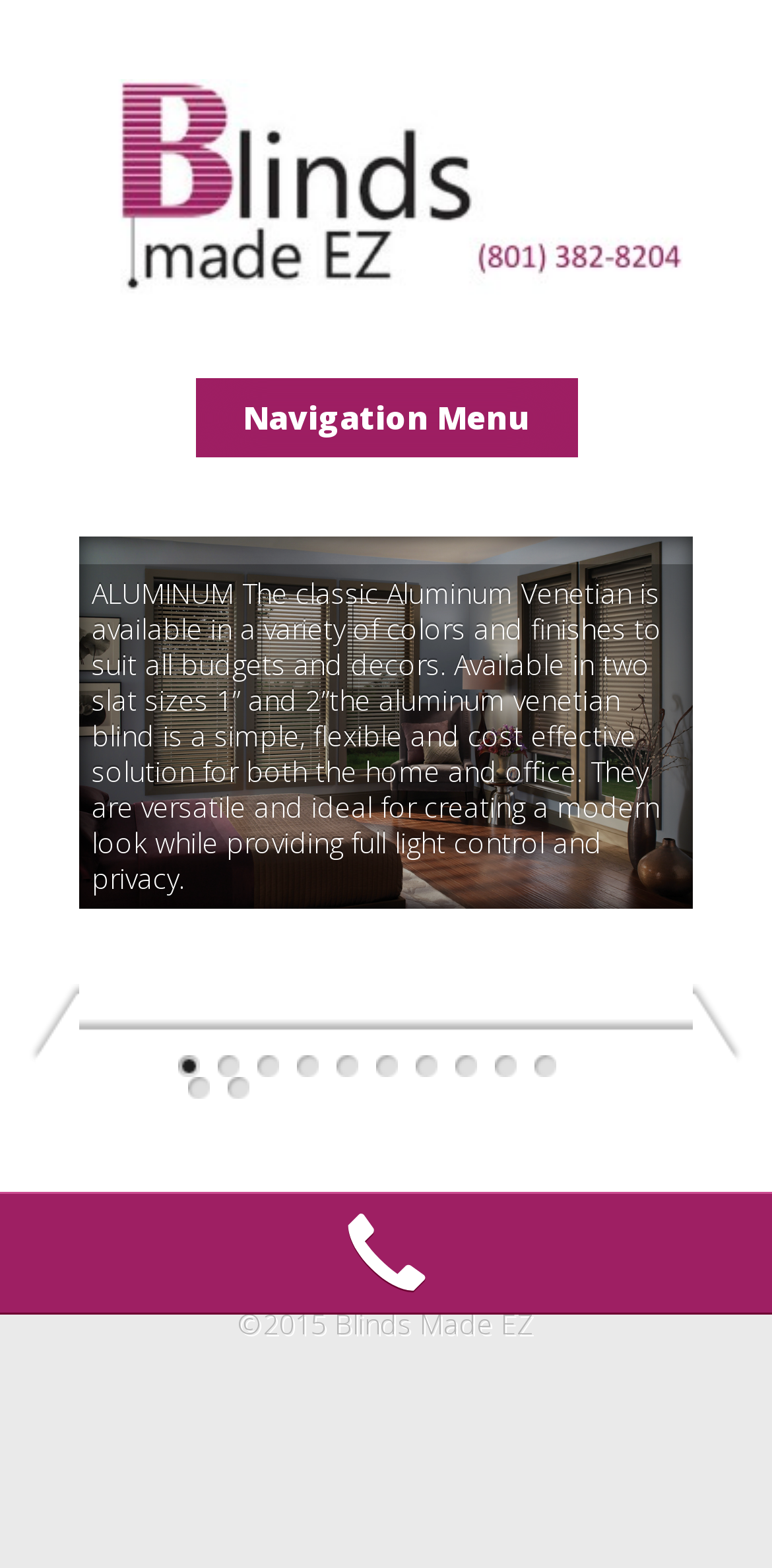Determine the coordinates of the bounding box that should be clicked to complete the instruction: "Click the 'Buy a pass' link". The coordinates should be represented by four float numbers between 0 and 1: [left, top, right, bottom].

None